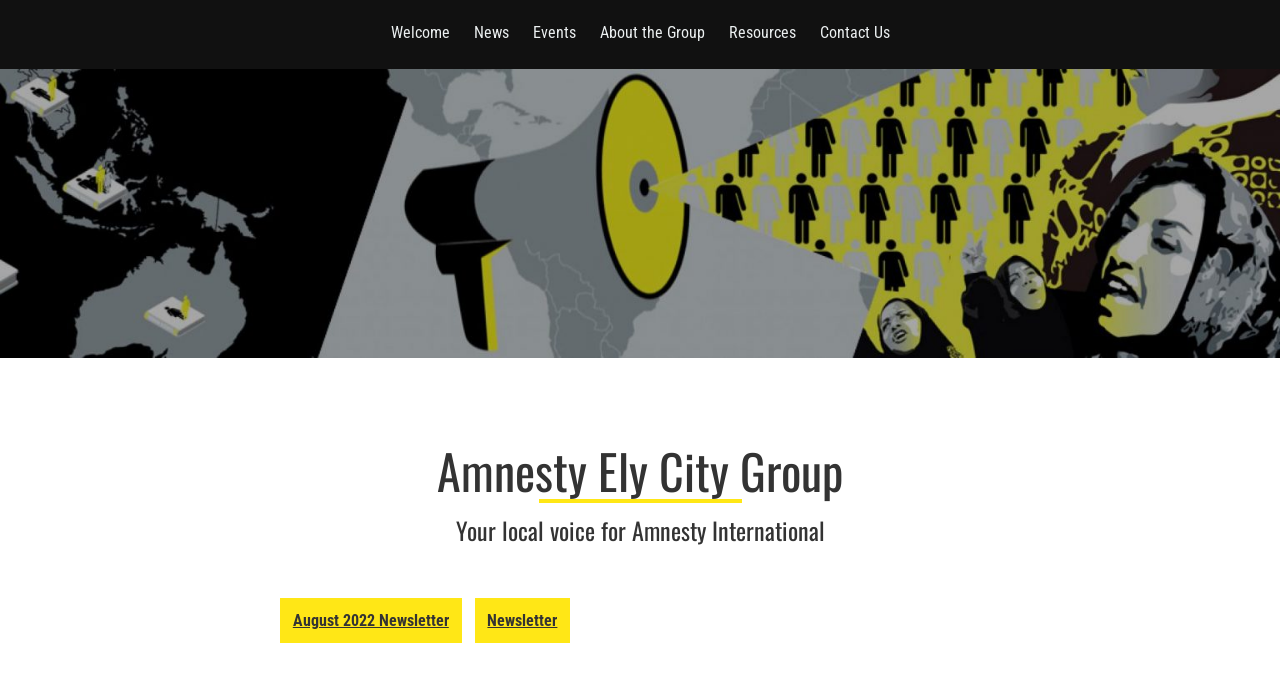Identify the bounding box coordinates of the region that should be clicked to execute the following instruction: "view news".

[0.364, 0.023, 0.404, 0.077]